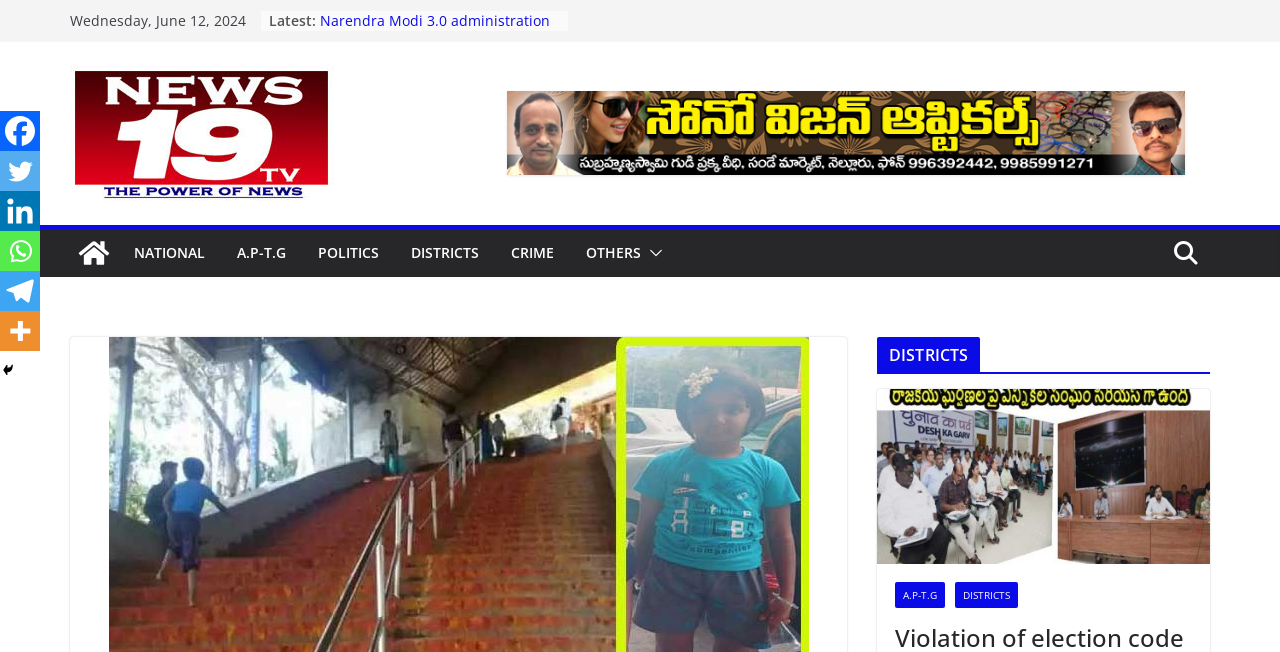Extract the main headline from the webpage and generate its text.

A child died after being attacked by a wild animal in Tirumala